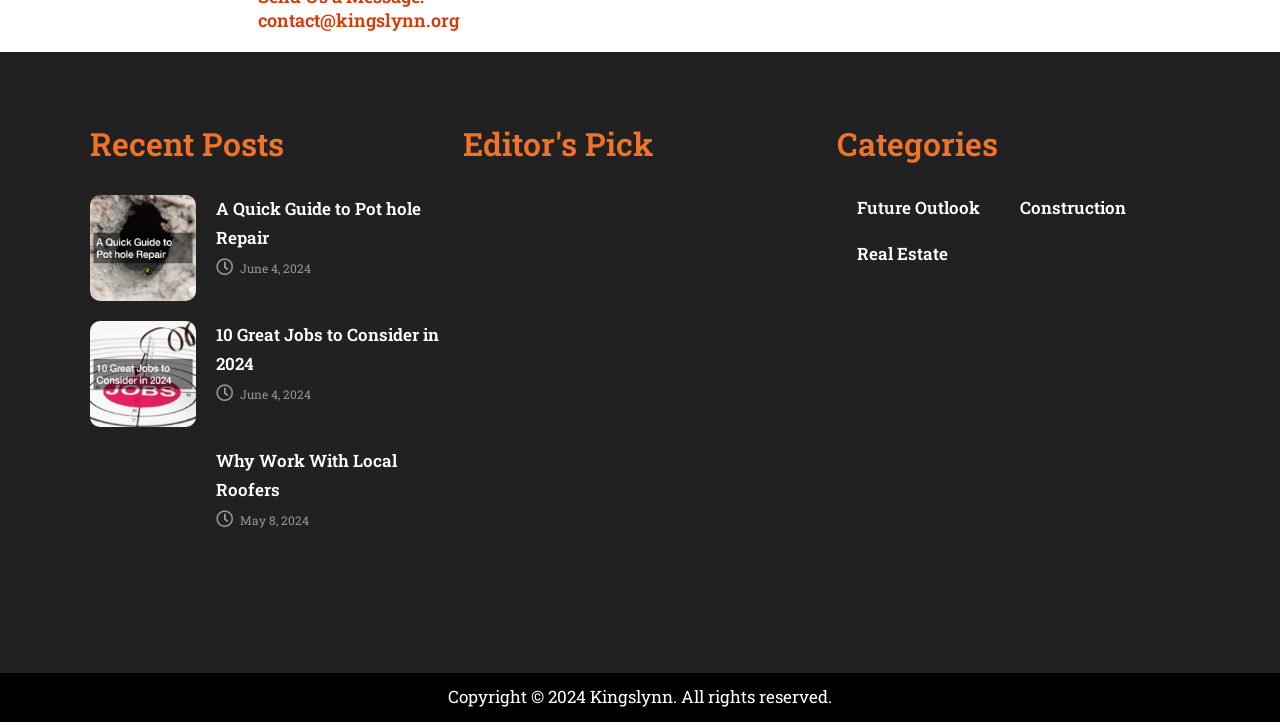What is the copyright year?
Refer to the image and respond with a one-word or short-phrase answer.

2024